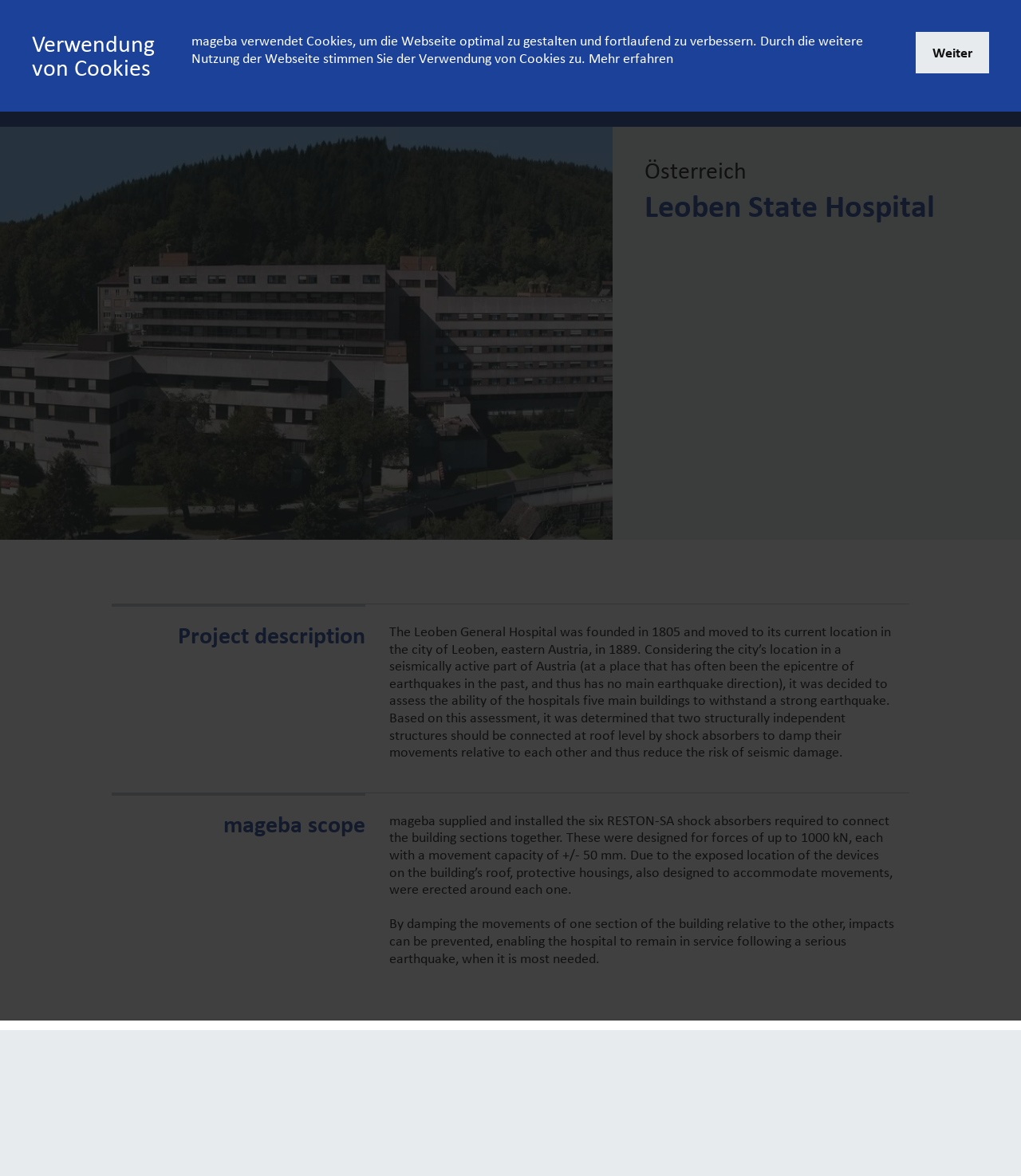Using the element description: "Middle East", determine the bounding box coordinates for the specified UI element. The coordinates should be four float numbers between 0 and 1, [left, top, right, bottom].

[0.047, 0.044, 0.195, 0.068]